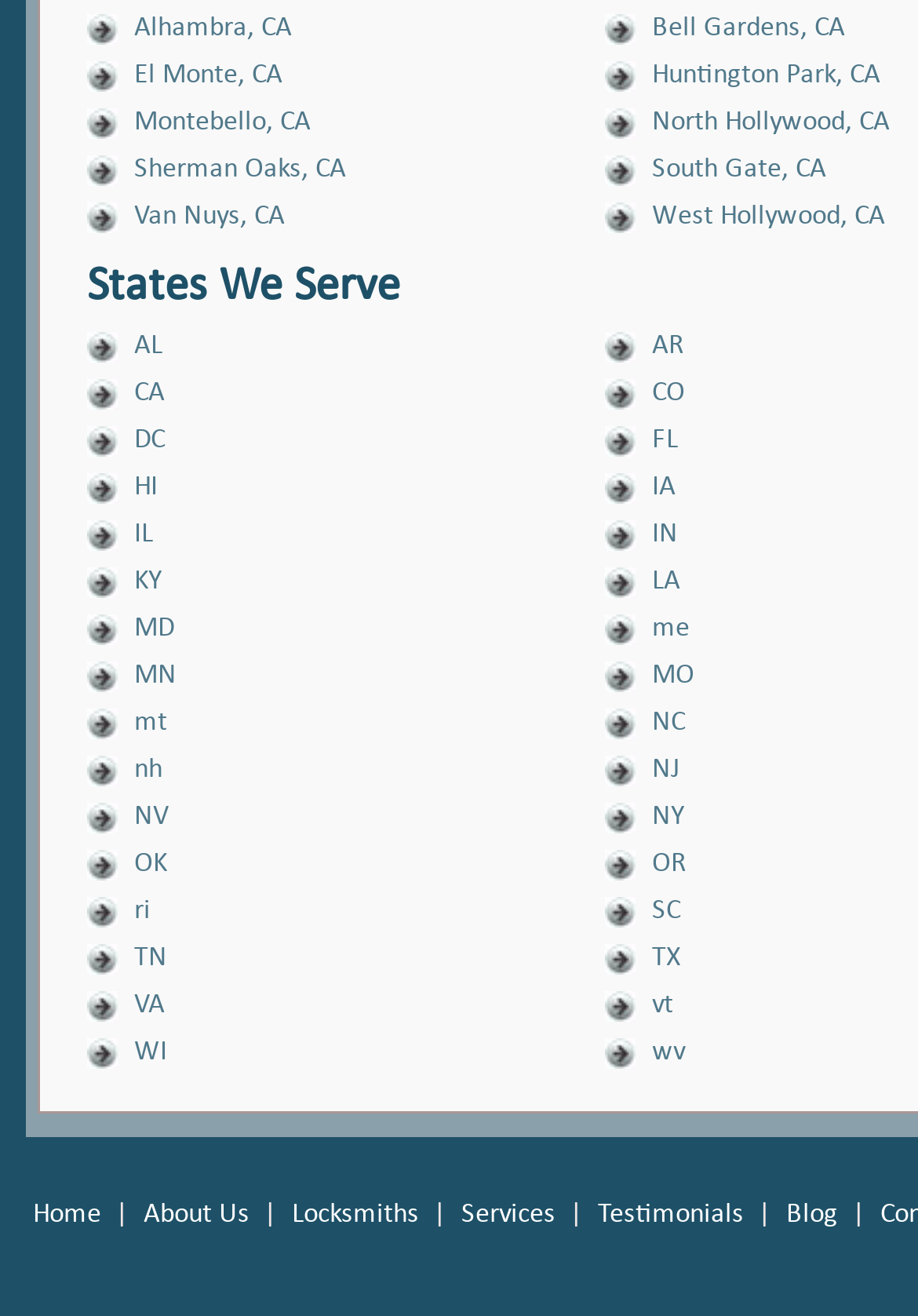Please identify the bounding box coordinates of the element's region that I should click in order to complete the following instruction: "Click on Alhambra, CA". The bounding box coordinates consist of four float numbers between 0 and 1, i.e., [left, top, right, bottom].

[0.146, 0.011, 0.318, 0.032]